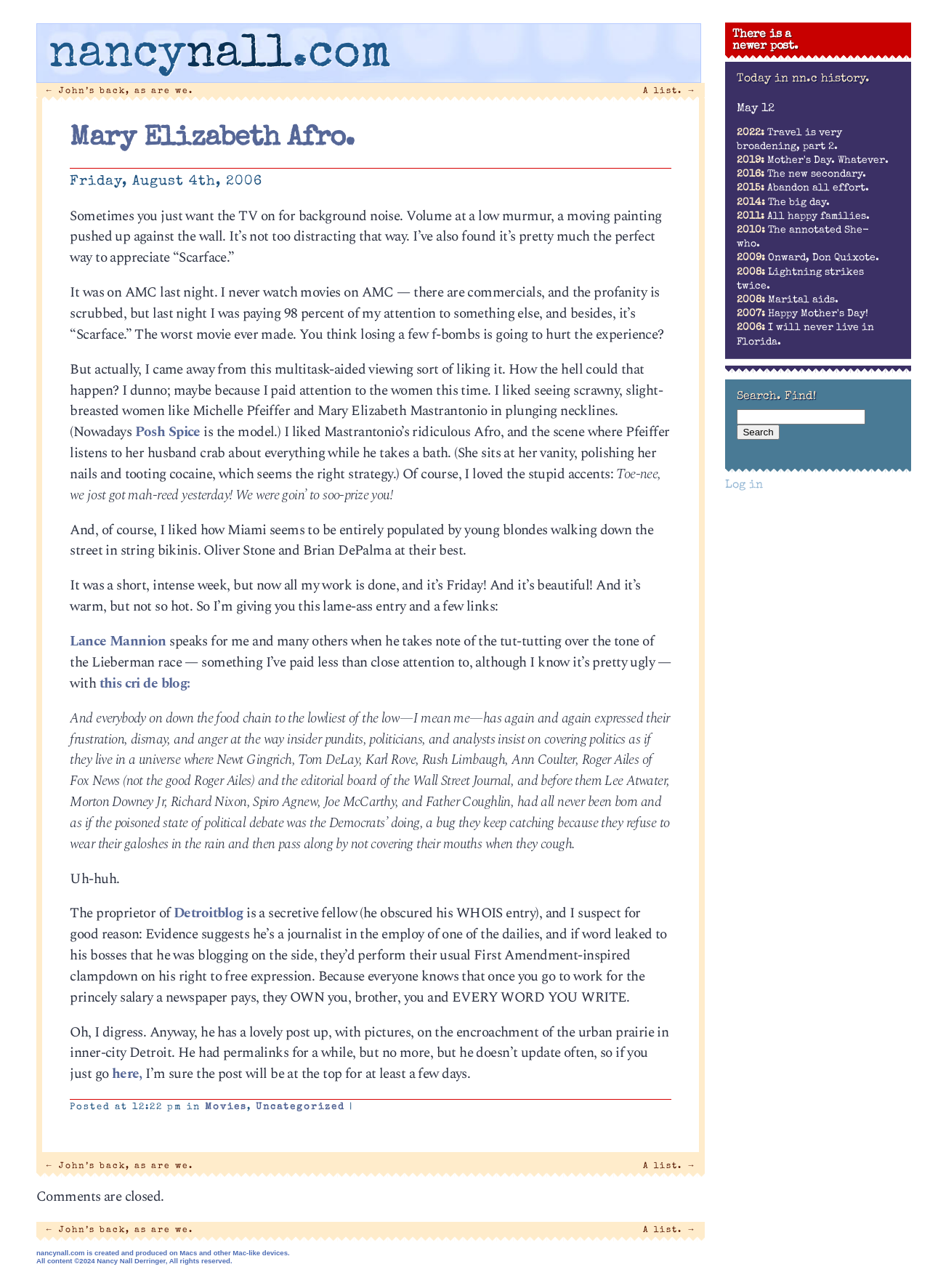Locate the bounding box coordinates of the clickable part needed for the task: "View clinical trials related to stem cells and regenerative medicine".

None